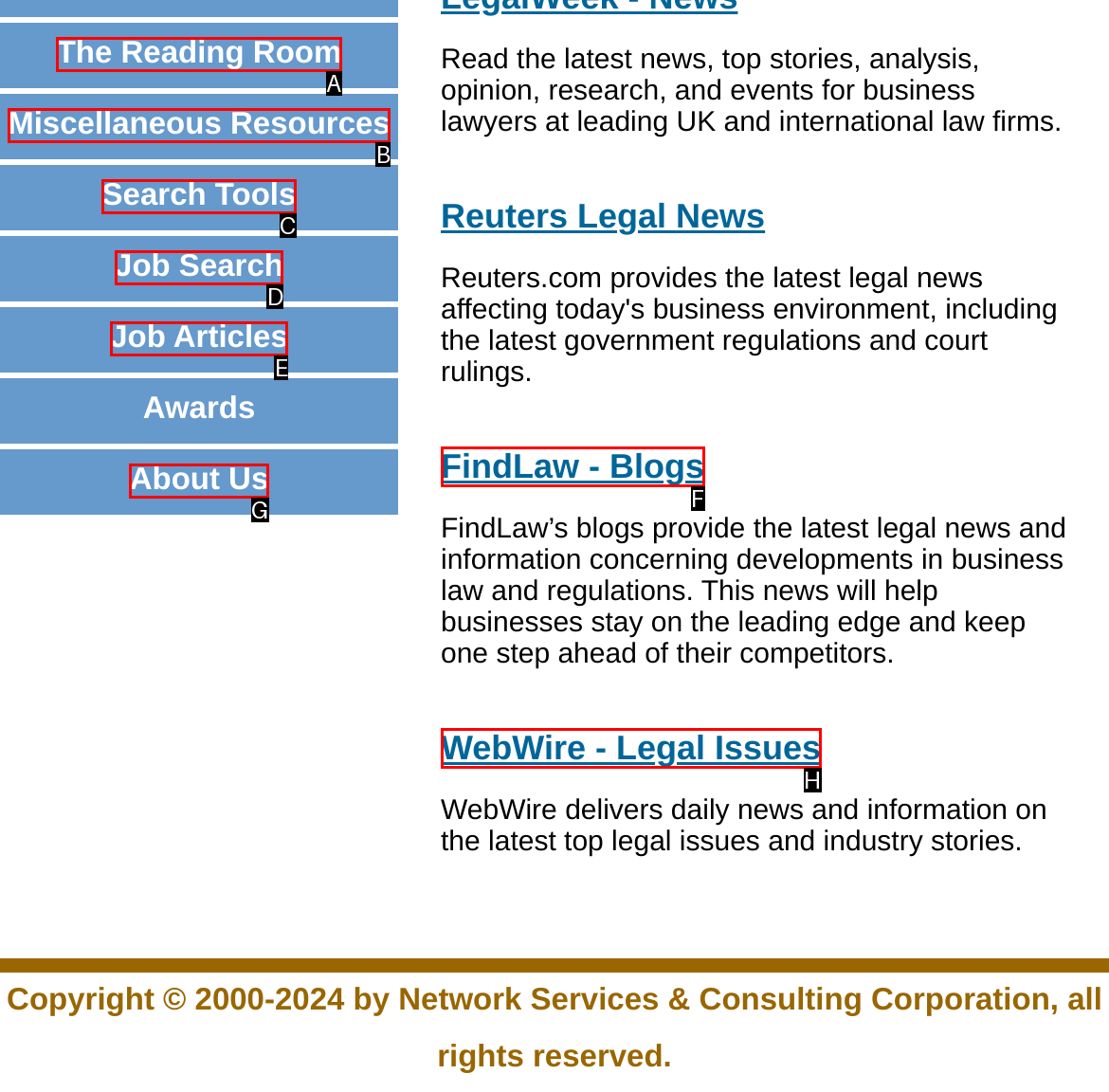From the given choices, identify the element that matches: Miscellaneous Resources
Answer with the letter of the selected option.

B